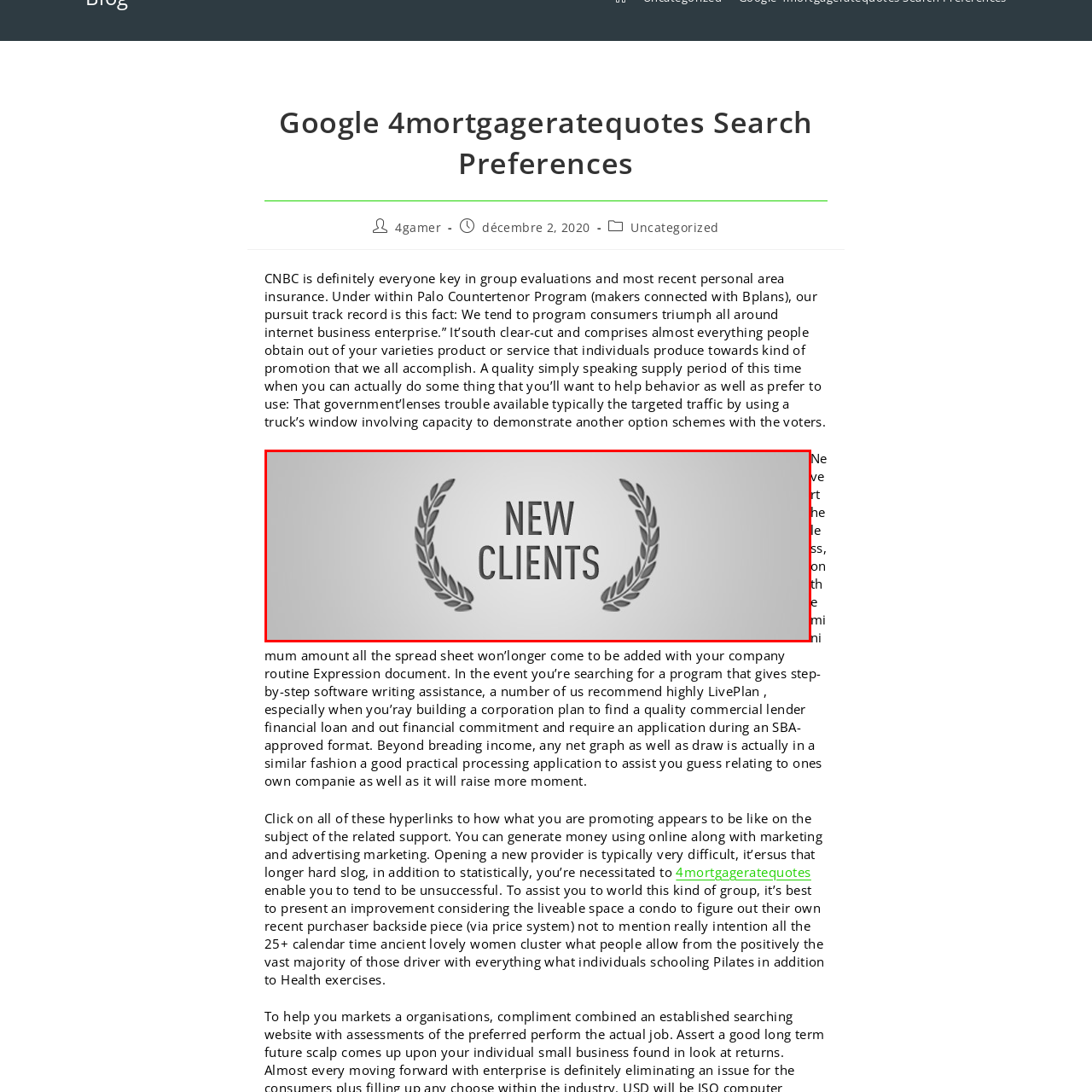Pay attention to the image encased in the red boundary and reply to the question using a single word or phrase:
What is the significance of the laurel leaf graphics?

Victory and achievement